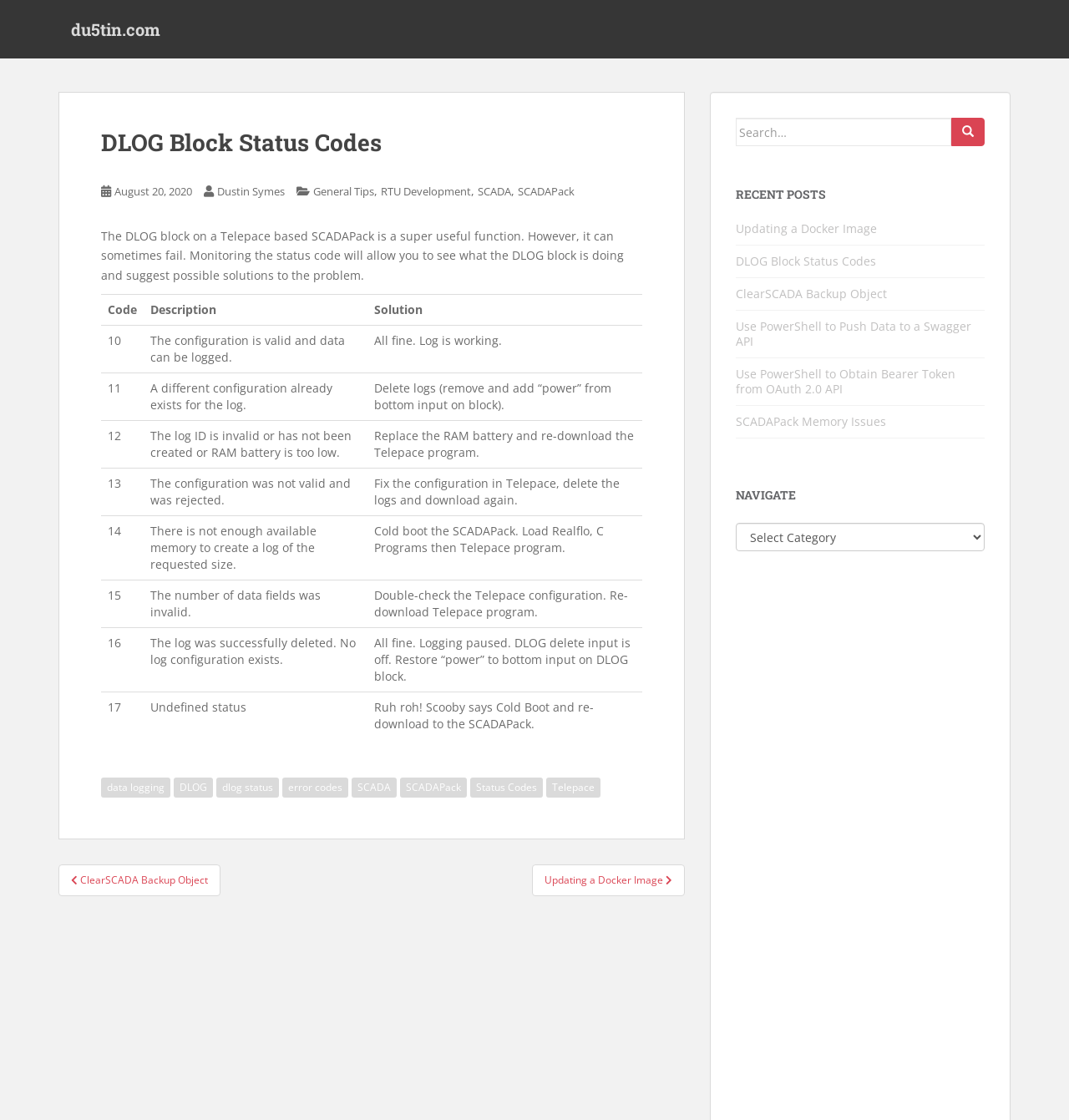Please give a one-word or short phrase response to the following question: 
What is the purpose of the DLOG block?

Logging data